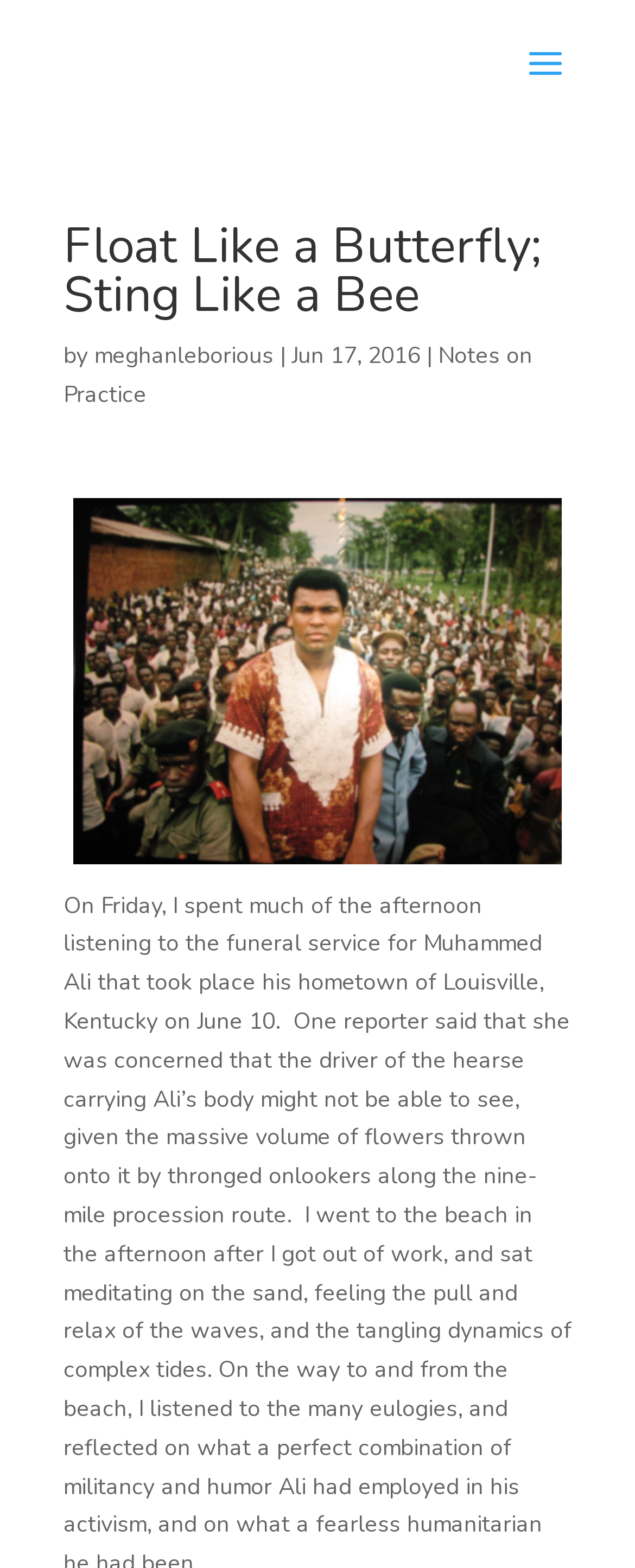Who is the author of the article?
Refer to the image and give a detailed response to the question.

The author of the article can be found by looking at the text 'by' followed by the author's name, which is 'meghanleborious'.